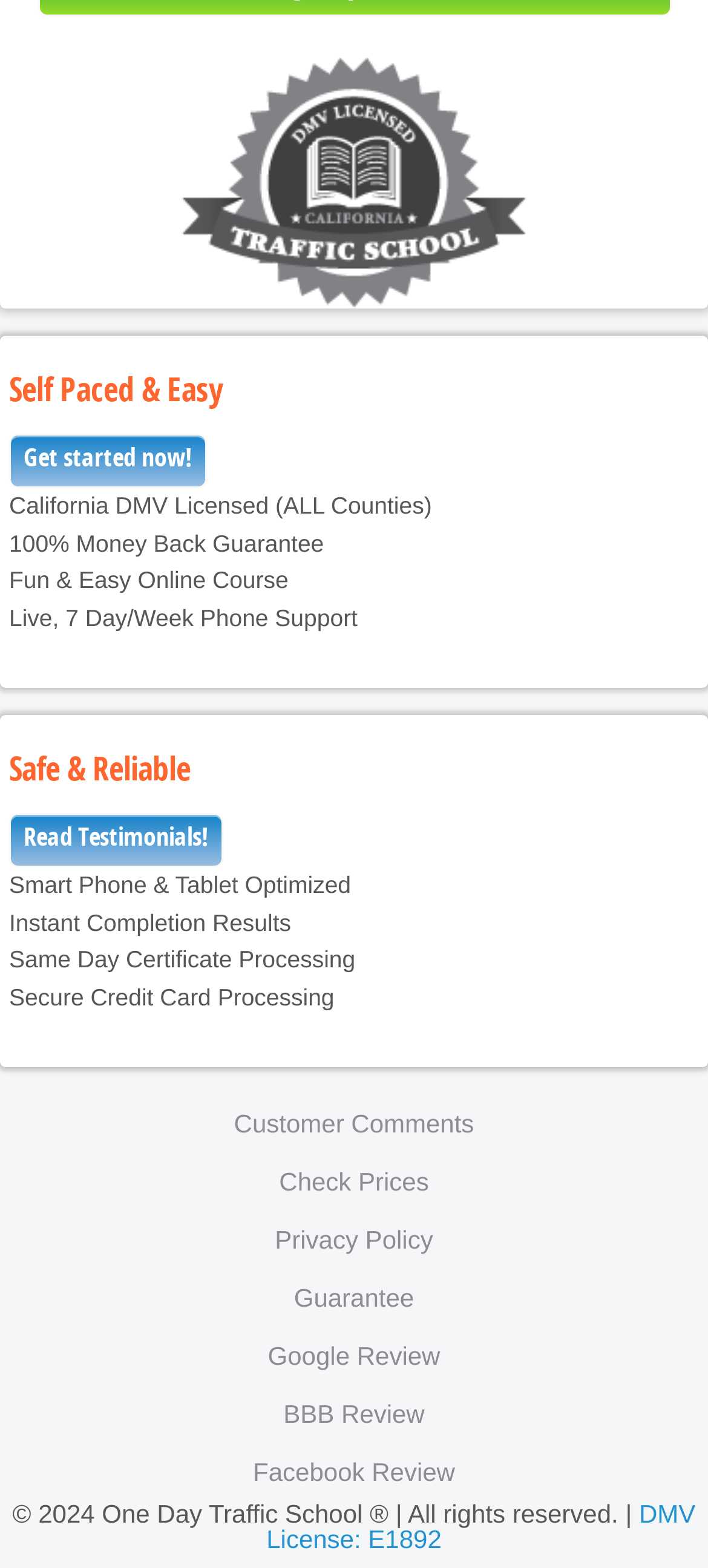Bounding box coordinates should be in the format (top-left x, top-left y, bottom-right x, bottom-right y) and all values should be floating point numbers between 0 and 1. Determine the bounding box coordinate for the UI element described as: Google Review

[0.026, 0.845, 0.974, 0.882]